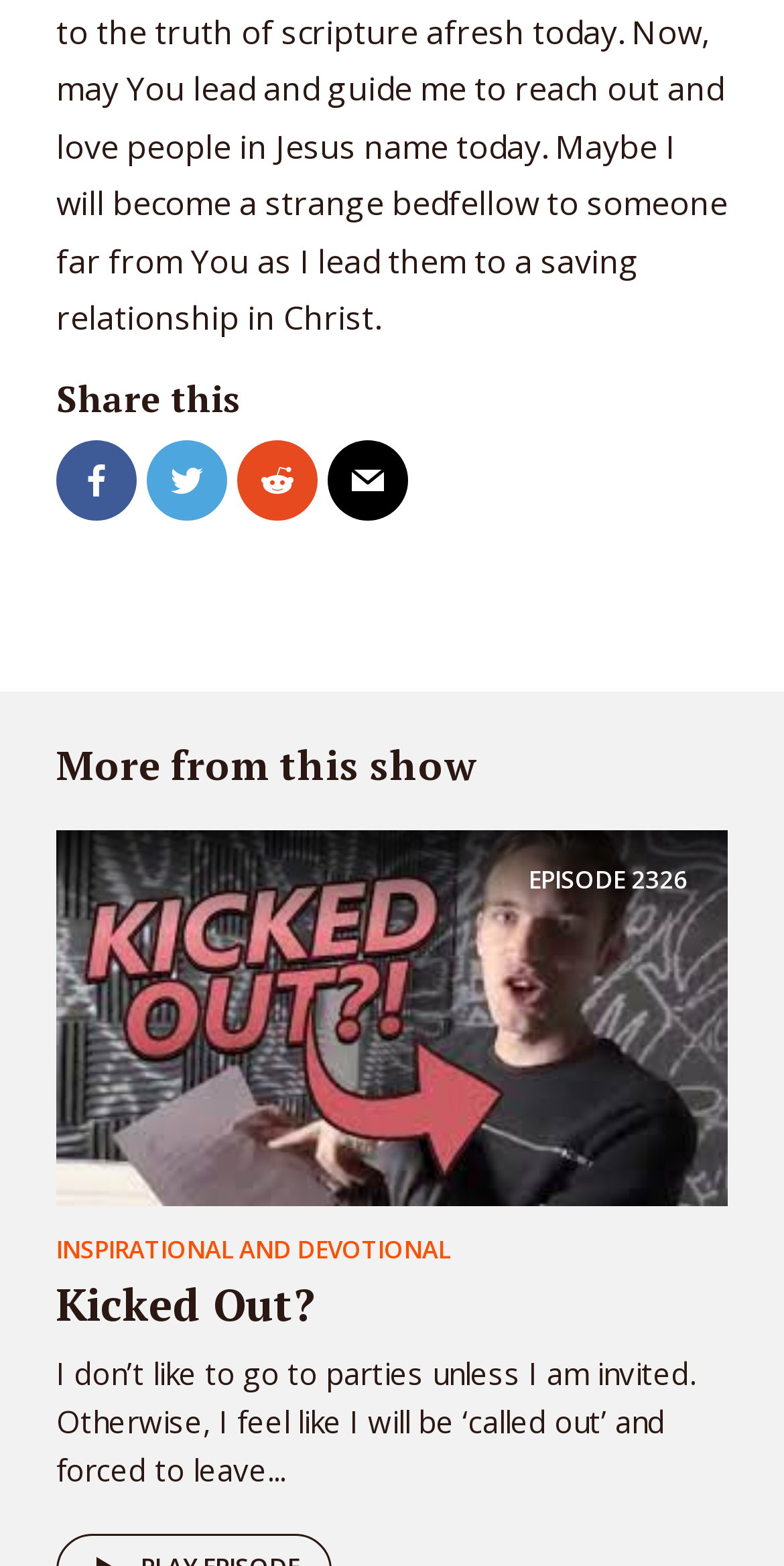Predict the bounding box of the UI element based on the description: "Email". The coordinates should be four float numbers between 0 and 1, formatted as [left, top, right, bottom].

[0.418, 0.281, 0.521, 0.333]